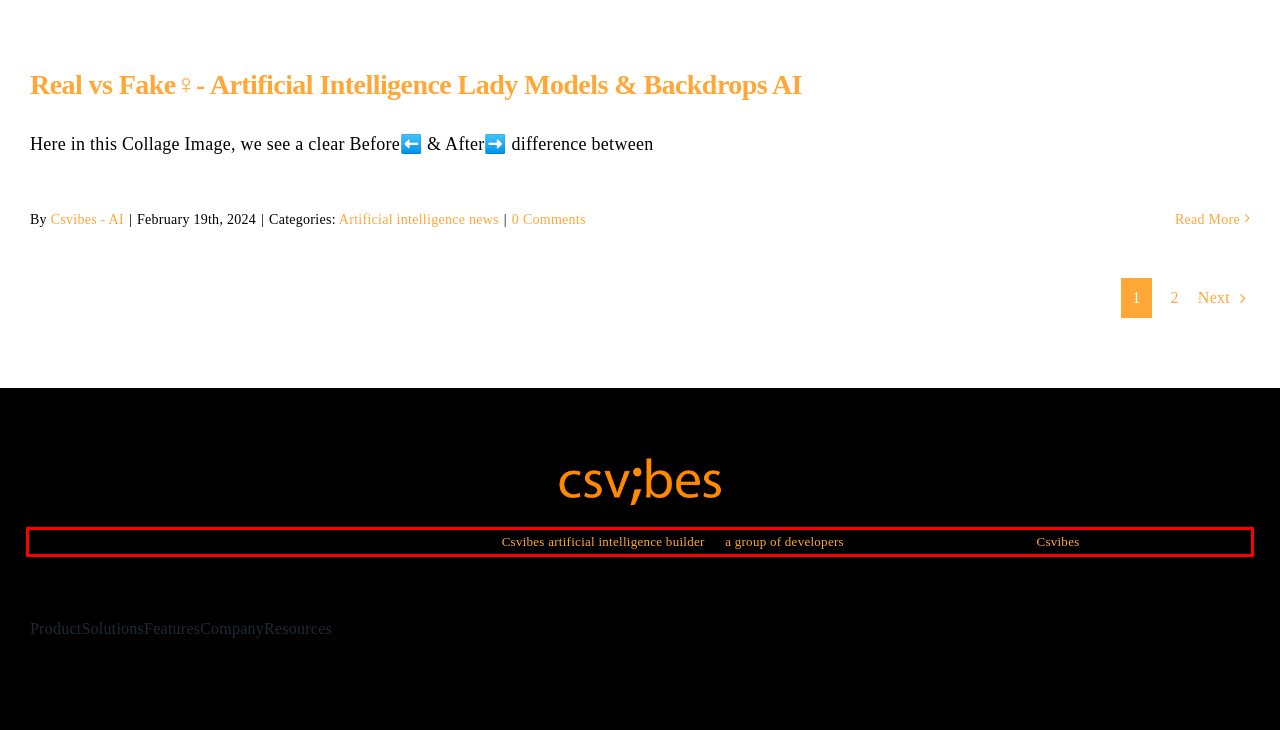You have a screenshot with a red rectangle around a UI element. Recognize and extract the text within this red bounding box using OCR.

© Copyright 2023 - 2025 || Sunday, January 14, 2024 | Csvibes artificial intelligence builder by a group of developers | All Rights Reserved | Created by Csvibes